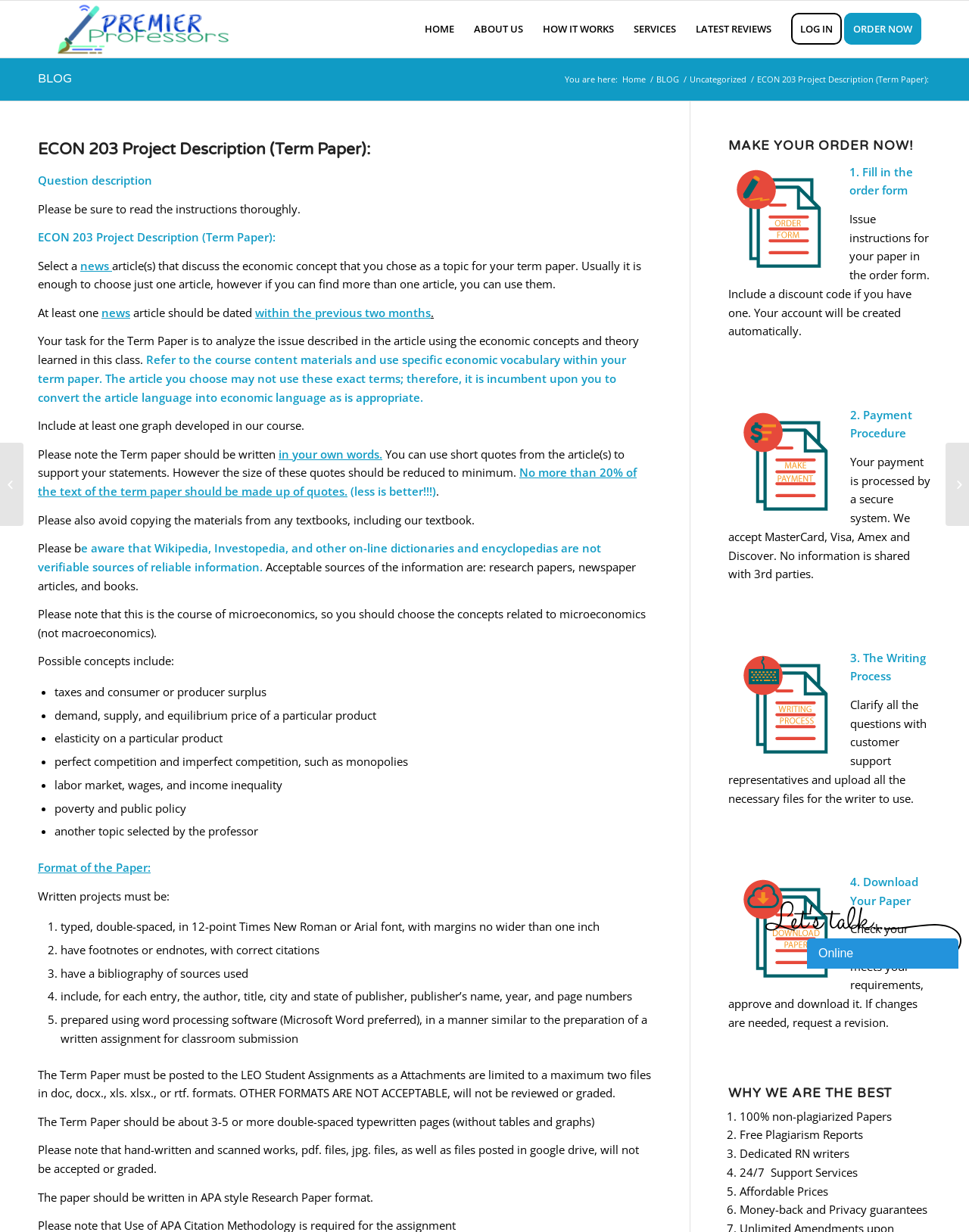Refer to the image and provide an in-depth answer to the question:
What is the preferred font for the term paper?

The instructions specify that the term paper should be typed in 12-point Times New Roman or Arial font, with margins no wider than one inch.